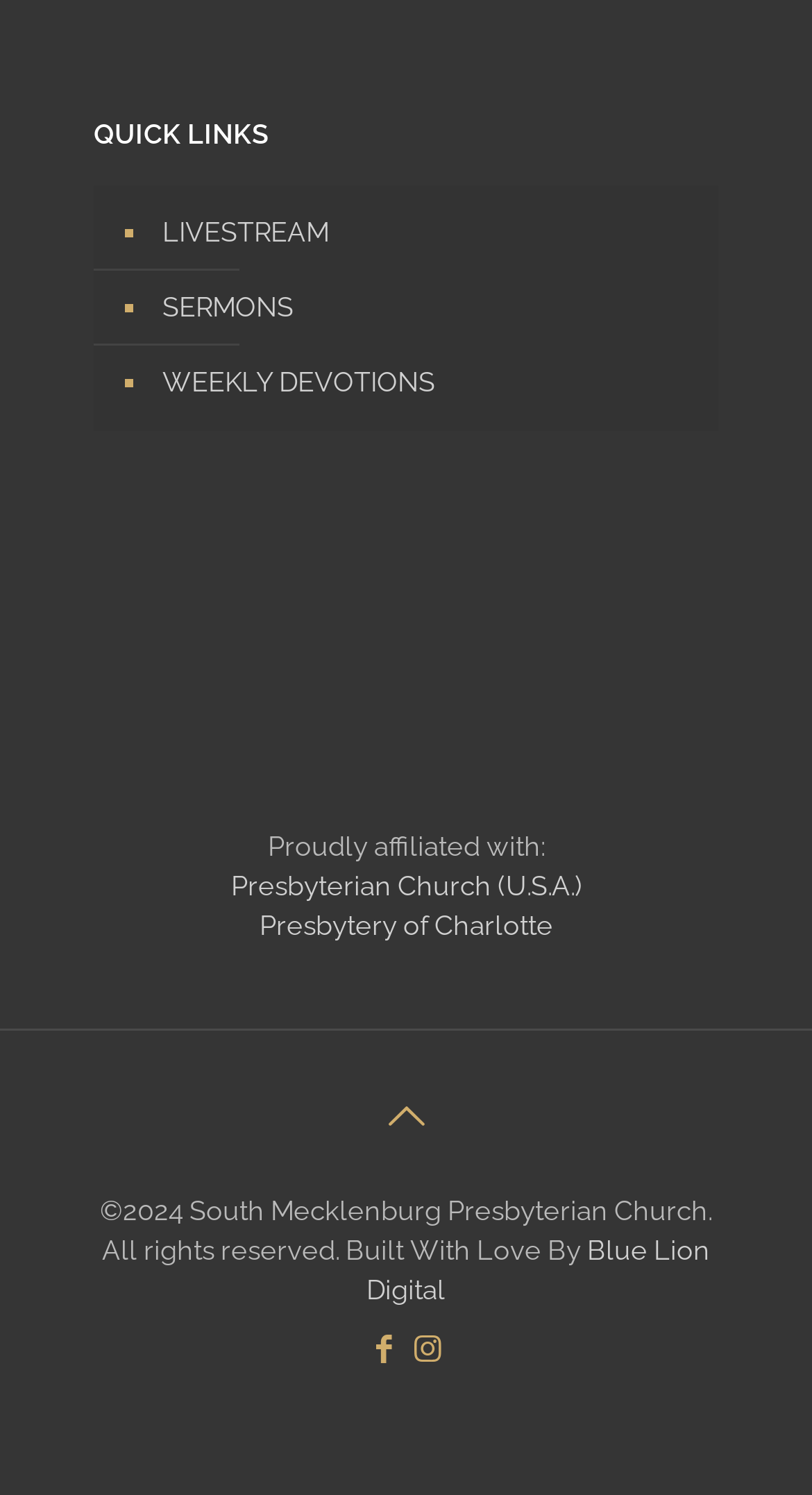What is the purpose of the 'Back to top' icon?
We need a detailed and exhaustive answer to the question. Please elaborate.

I inferred the purpose of the 'Back to top' icon by its name and its position at the bottom of the page, suggesting that it allows users to quickly navigate back to the top of the page.